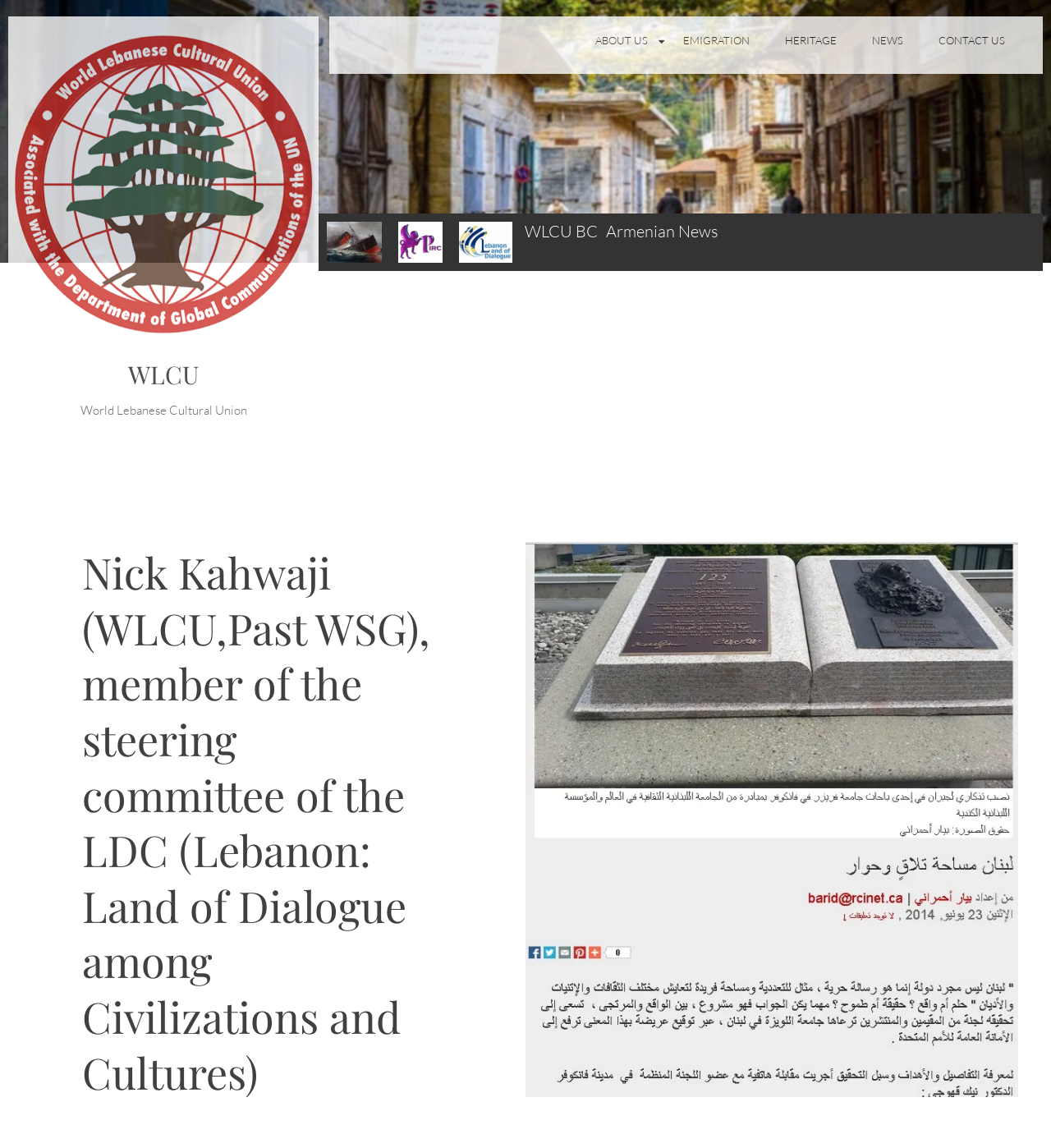Your task is to extract the text of the main heading from the webpage.

Interview with Dr Nick Kahwaji (WLCU,Past WSG), member of the steering committee of the LDC (Lebanon: Land of Dialogue among Civilizations and Cultures)